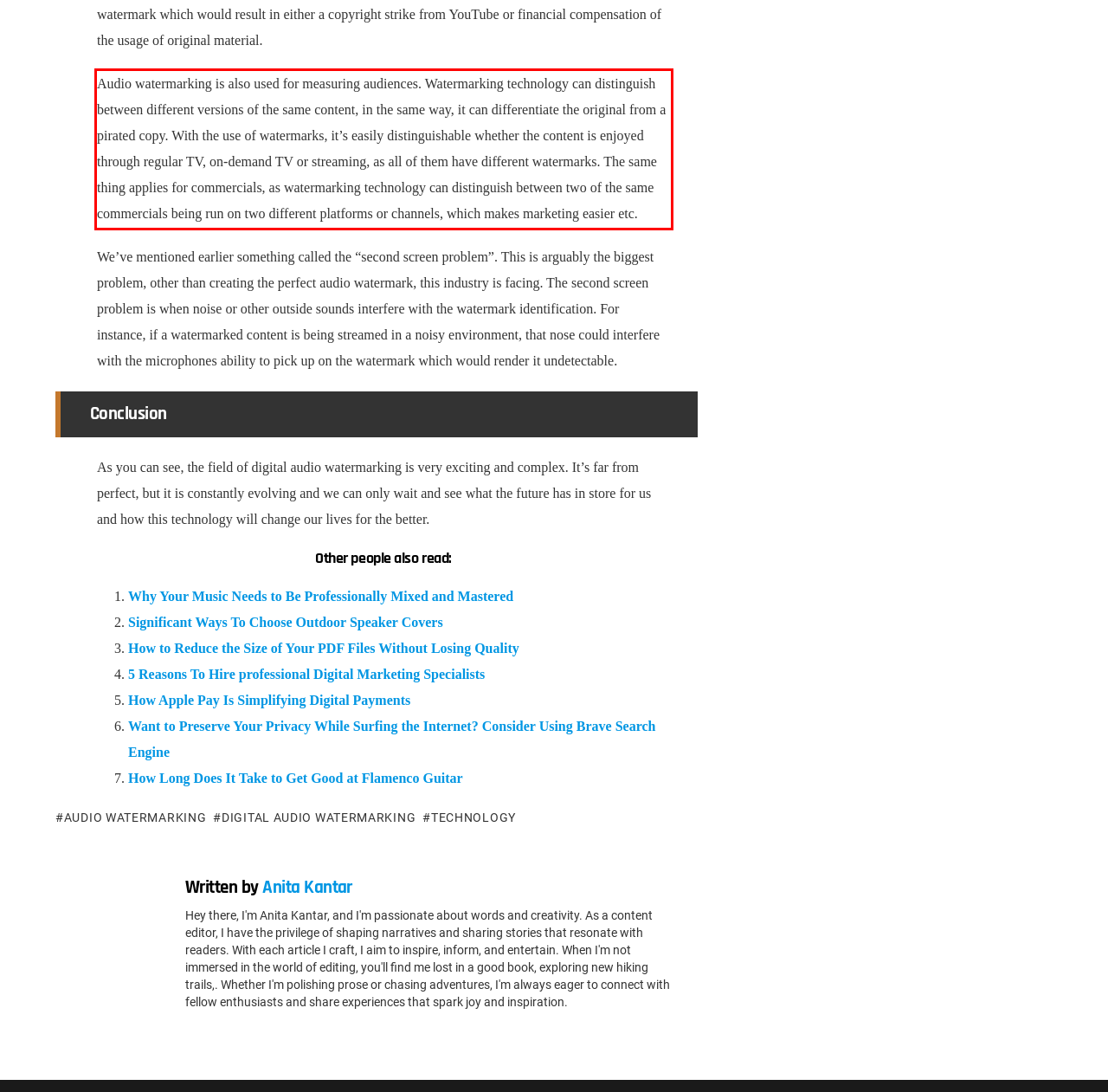Given a screenshot of a webpage, locate the red bounding box and extract the text it encloses.

Audio watermarking is also used for measuring audiences. Watermarking technology can distinguish between different versions of the same content, in the same way, it can differentiate the original from a pirated copy. With the use of watermarks, it’s easily distinguishable whether the content is enjoyed through regular TV, on-demand TV or streaming, as all of them have different watermarks. The same thing applies for commercials, as watermarking technology can distinguish between two of the same commercials being run on two different platforms or channels, which makes marketing easier etc.